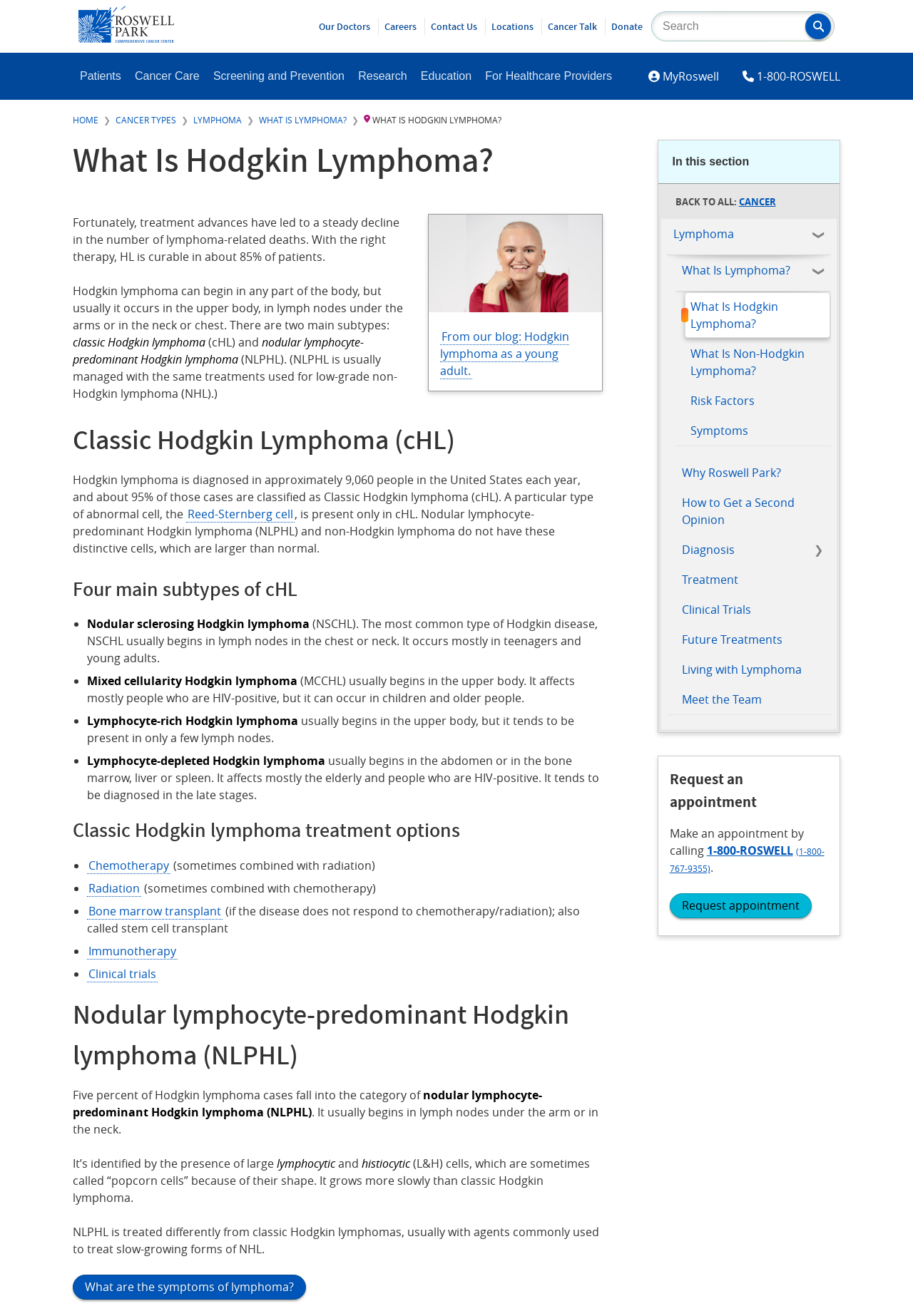Find the bounding box coordinates of the area that needs to be clicked in order to achieve the following instruction: "Read about what is lymphoma". The coordinates should be specified as four float numbers between 0 and 1, i.e., [left, top, right, bottom].

[0.284, 0.087, 0.38, 0.095]